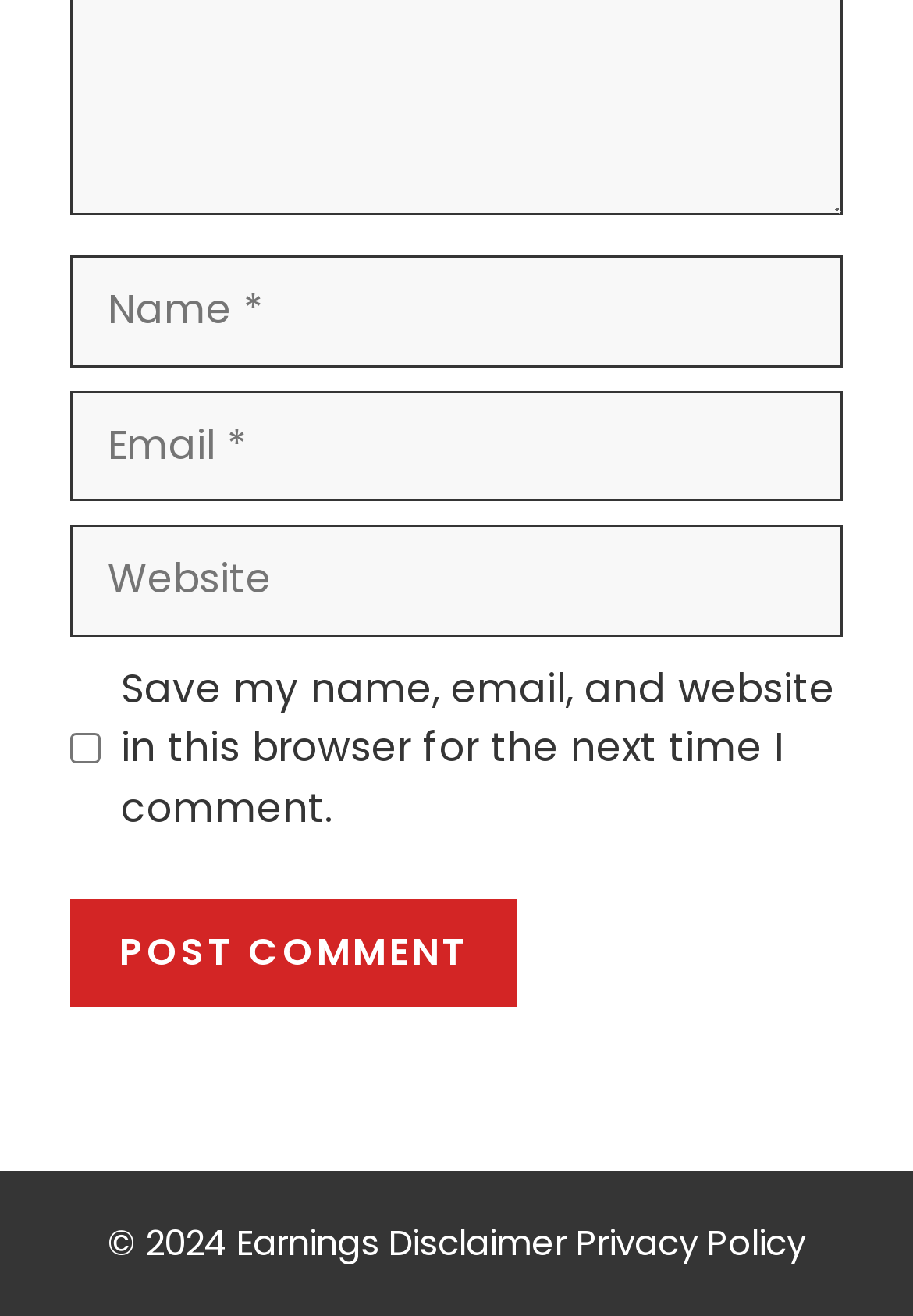Use a single word or phrase to answer the question: What is the label of the first text box?

Name